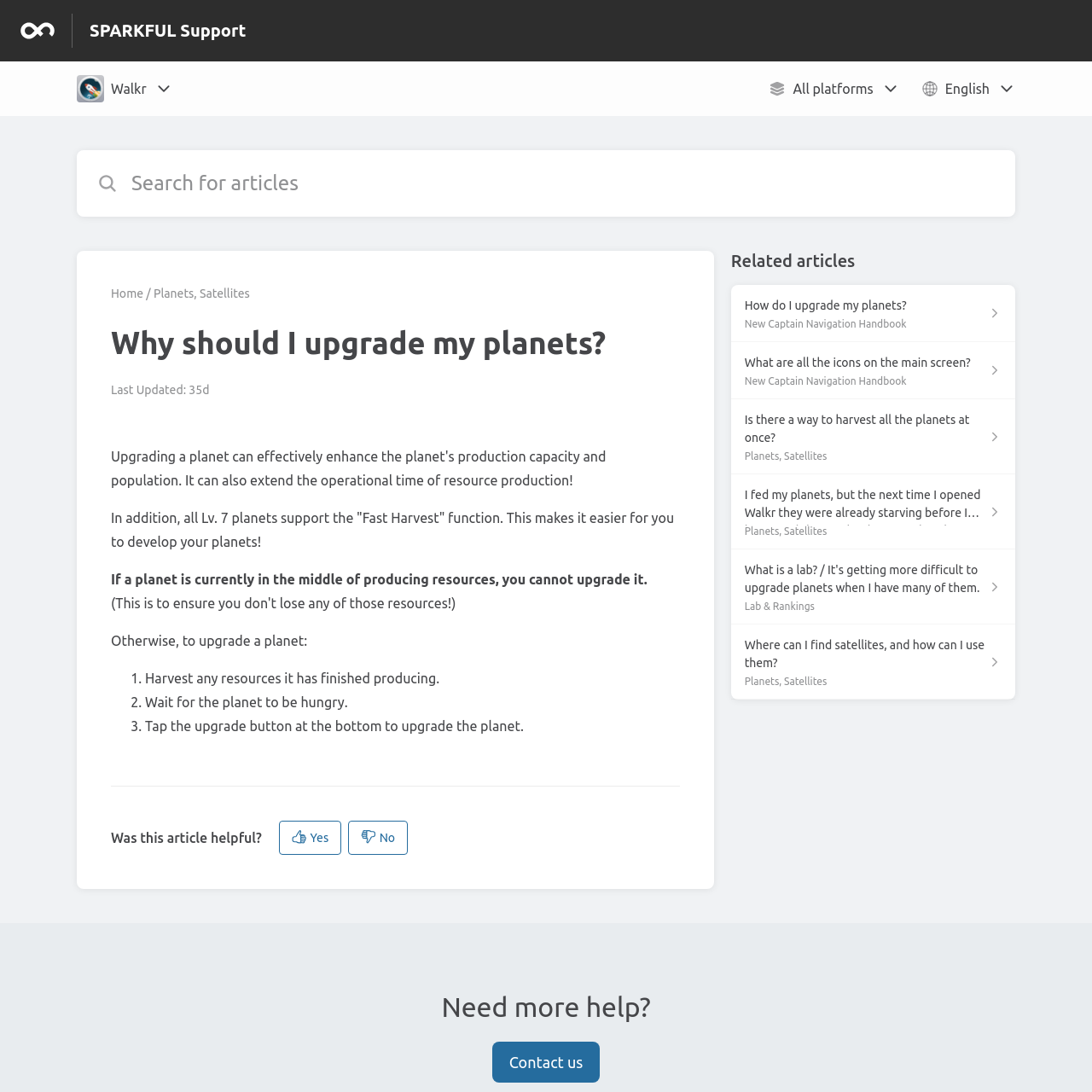Produce a meticulous description of the webpage.

This webpage is from the Walkr Help Center, and it appears to be an article about upgrading planets in the game. At the top of the page, there is a logo and a navigation menu with links to "SPARKFUL Support" and "Walkr". Below the navigation menu, there is a search bar with a magnifying glass icon and a text box to input search queries.

The main content of the page is divided into sections. The first section has a heading "Why should I upgrade my planets?" and provides information about the benefits of upgrading planets, including increased production capacity and population. There are also instructions on how to upgrade a planet, which involve harvesting resources, waiting for the planet to be hungry, and tapping the upgrade button.

Below this section, there is a list of related articles with links to other help center articles, including "How do I upgrade my planets?", "What are all the icons on the main screen?", and "Is there a way to harvest all the planets at once?". Each list item has a brief description and an icon.

At the bottom of the page, there is a section with a heading "Was this article helpful?" and buttons to provide feedback. There is also a "Need more help?" section with a "Contact us" button.

Throughout the page, there are various images and icons, including logos, navigation icons, and decorative images. The layout is organized and easy to follow, with clear headings and concise text.